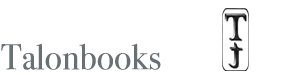Detail the scene depicted in the image with as much precision as possible.

This image features the logo of "Talonbooks," a distinguished publisher known for its diverse range of literary works. The logo is designed with a modern and clean aesthetic, incorporating stylized typography that emphasizes the name "Talonbooks" along with a uniquely shaped icon adjacent to the text. The logo serves as both a brand identifier and a representation of the publisher's commitment to quality literature, appealing to a wide audience of readers and writers alike. This visual element is prominently displayed at the top of the webpage, inviting visitors to explore the publisher's offerings.